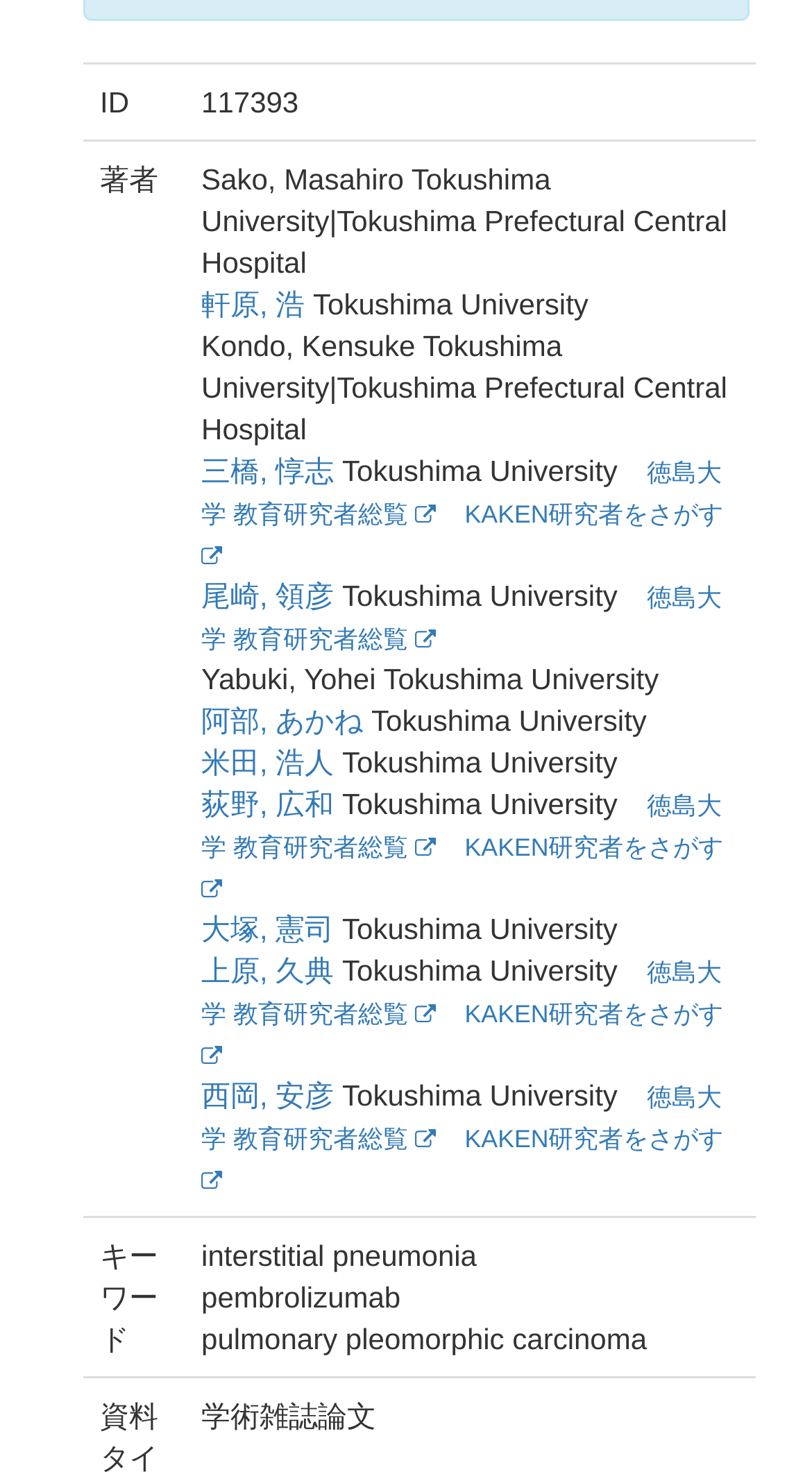Respond to the following question using a concise word or phrase: 
What is the first column header in the table?

ID